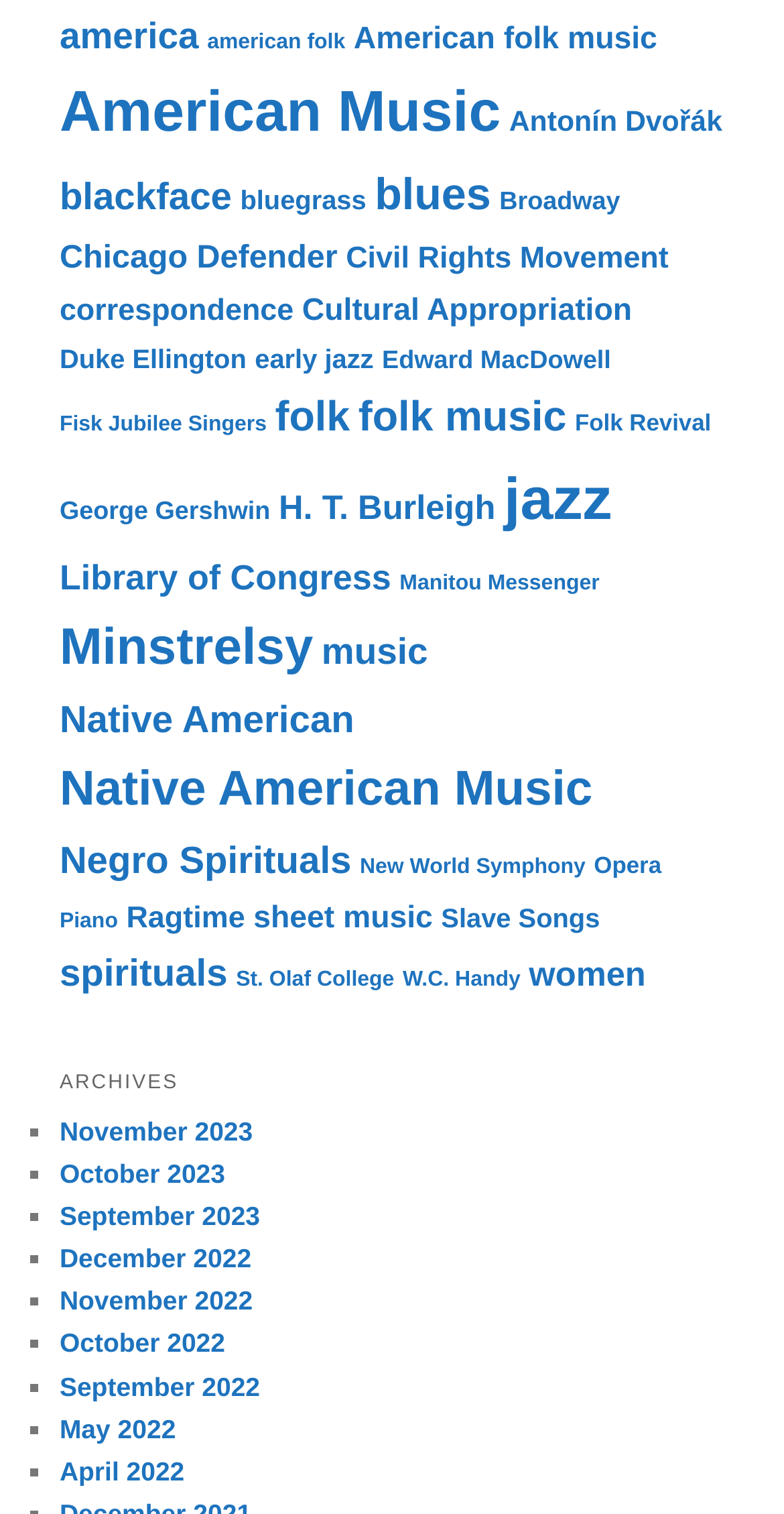What is the most recent month listed in the archives?
Can you give a detailed and elaborate answer to the question?

The links at the bottom of the webpage list months in reverse chronological order, with 'November 2023' being the first one, indicating that it is the most recent month listed in the archives.